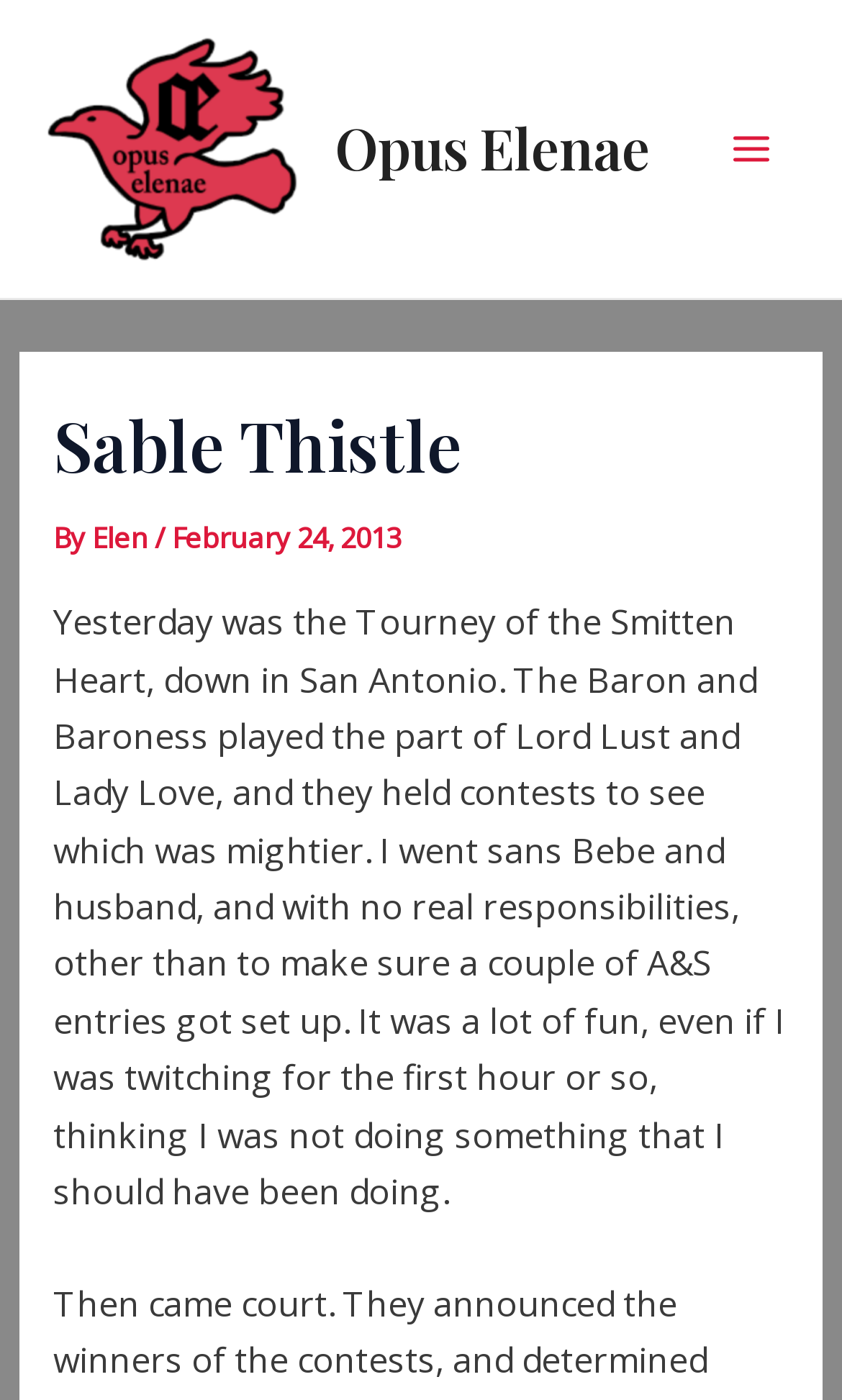Please determine the bounding box coordinates for the UI element described as: "alt="Why Choose Us?"".

None